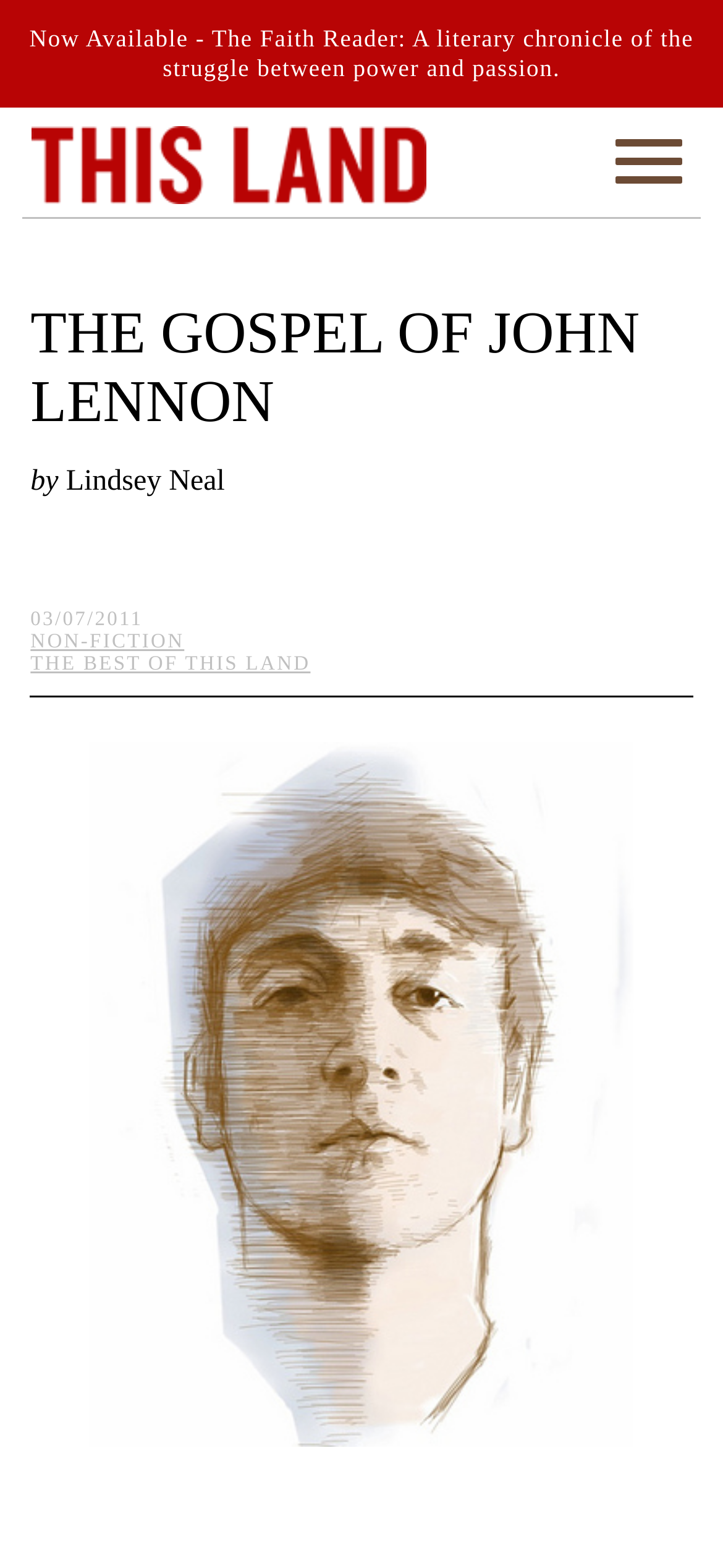How many links are in the header section?
Look at the screenshot and respond with a single word or phrase.

3